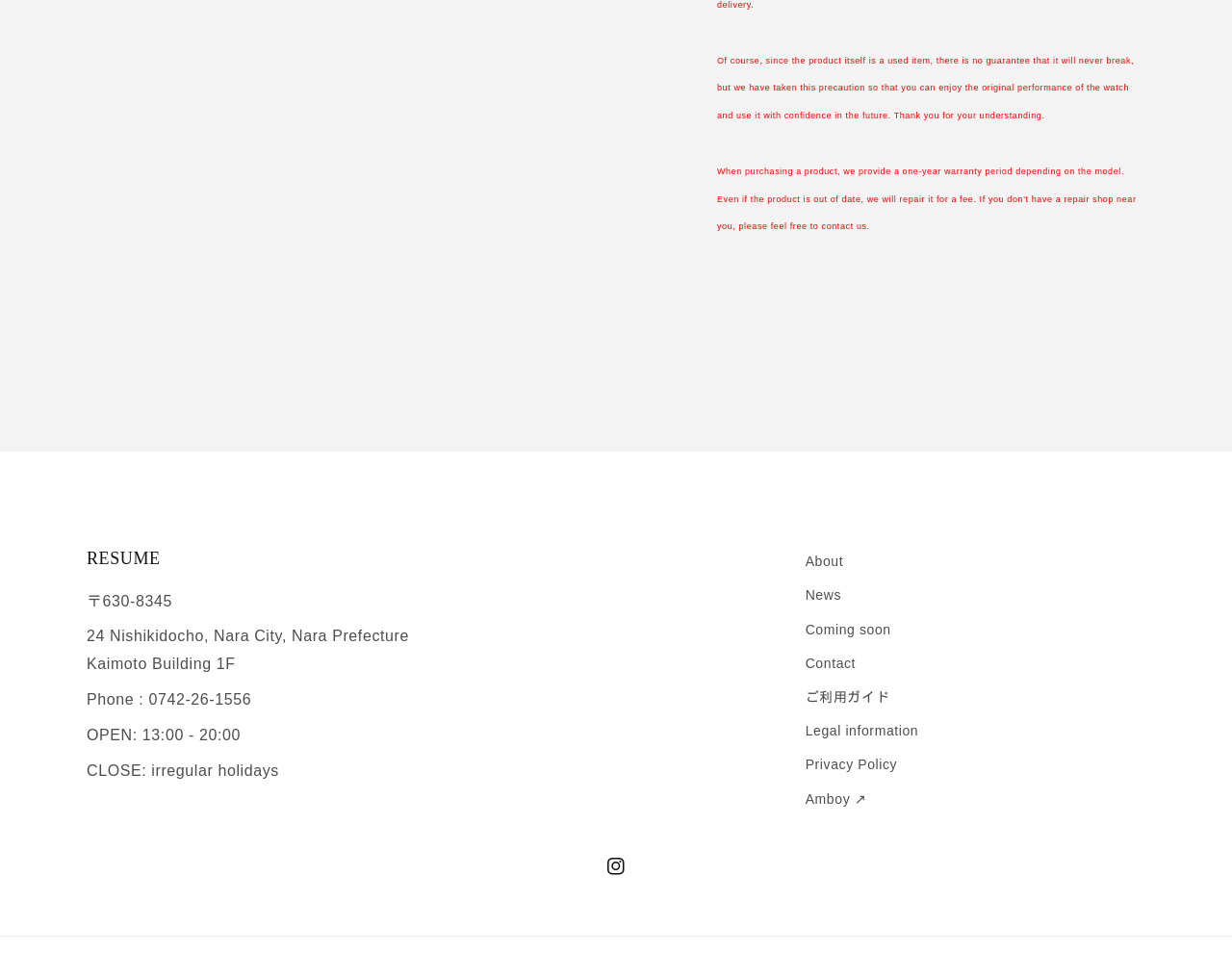Find the bounding box coordinates for the area that must be clicked to perform this action: "Check Legal information".

[0.654, 0.749, 0.746, 0.784]